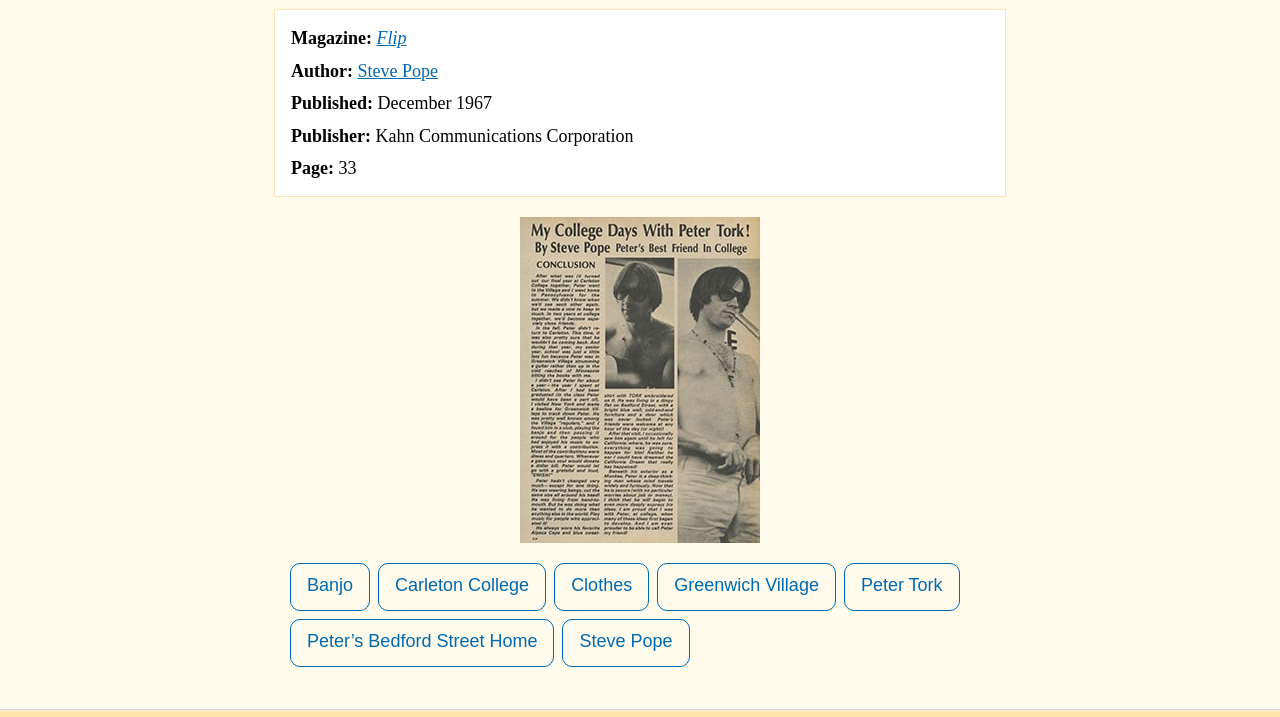Please identify the bounding box coordinates of the element that needs to be clicked to execute the following command: "View the article by 'Steve Pope'". Provide the bounding box using four float numbers between 0 and 1, formatted as [left, top, right, bottom].

[0.279, 0.085, 0.342, 0.113]